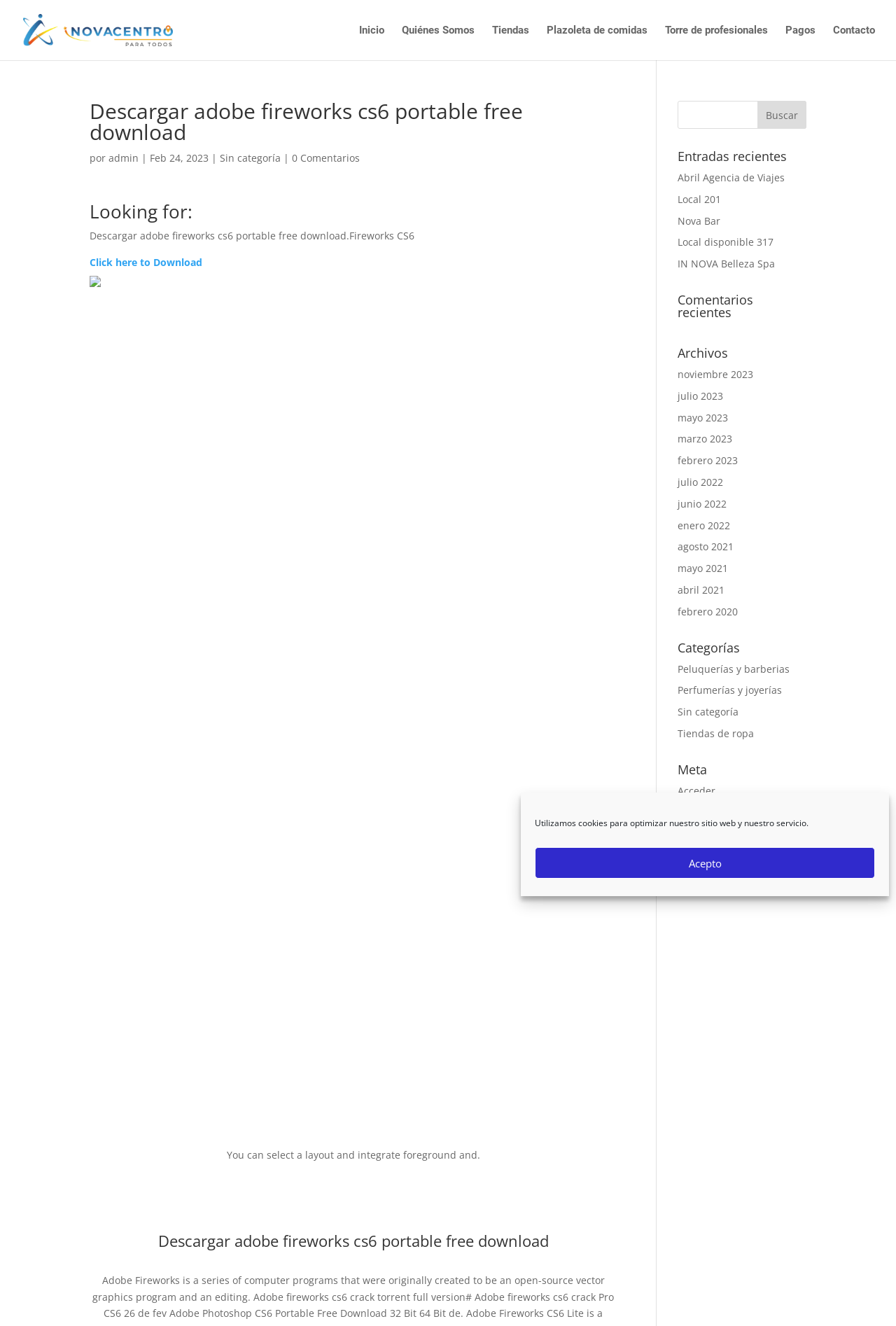Find and indicate the bounding box coordinates of the region you should select to follow the given instruction: "Click the 'Acepto' button".

[0.597, 0.639, 0.977, 0.663]